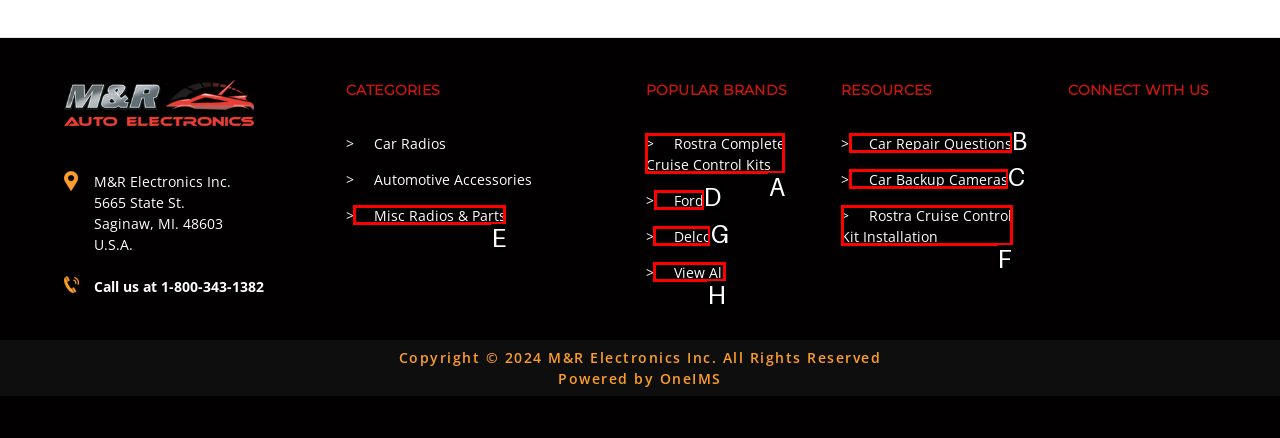What option should I click on to execute the task: Visit Ford? Give the letter from the available choices.

D